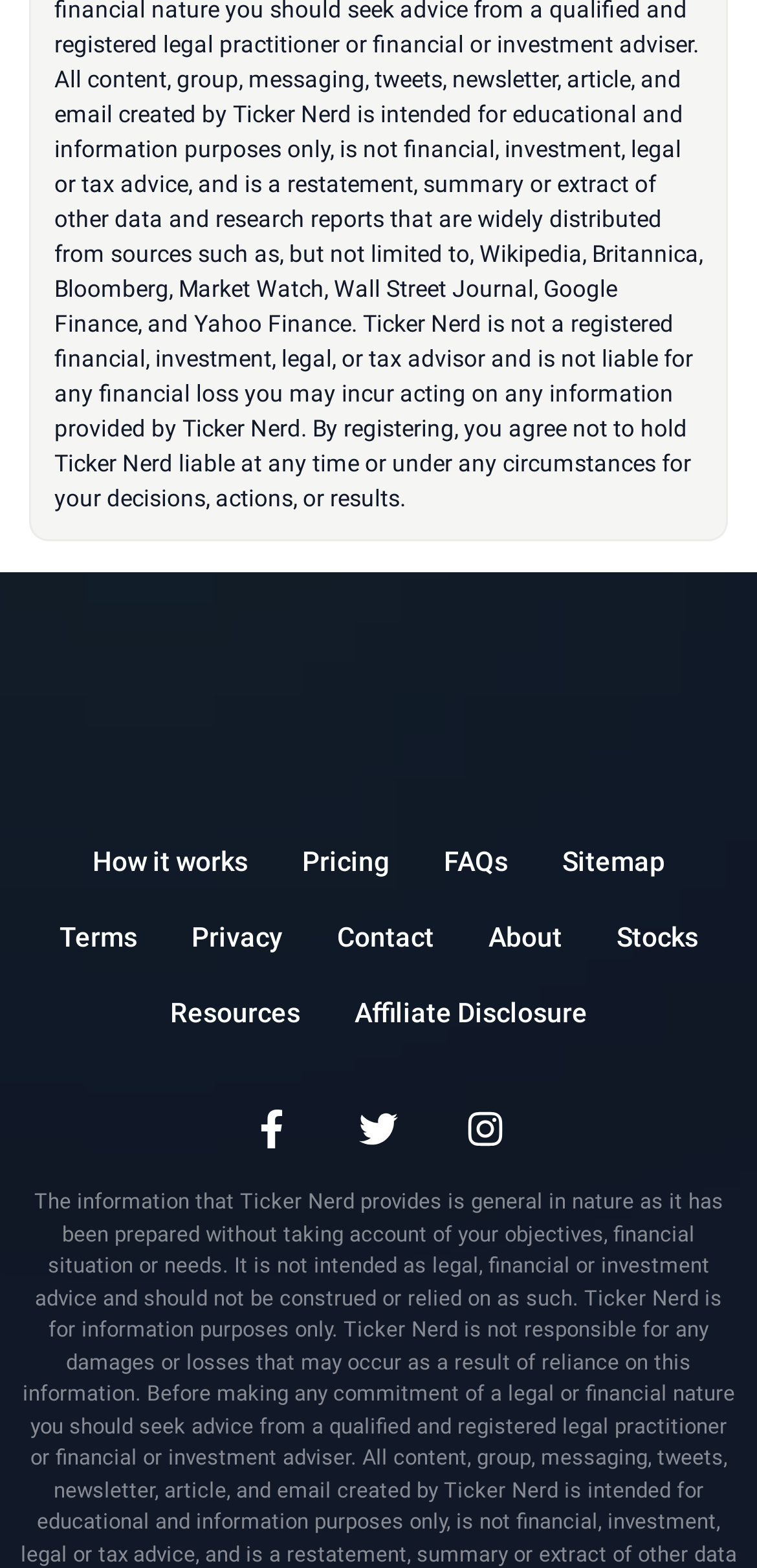What is the last link in the footer section?
Using the image, answer in one word or phrase.

Resources